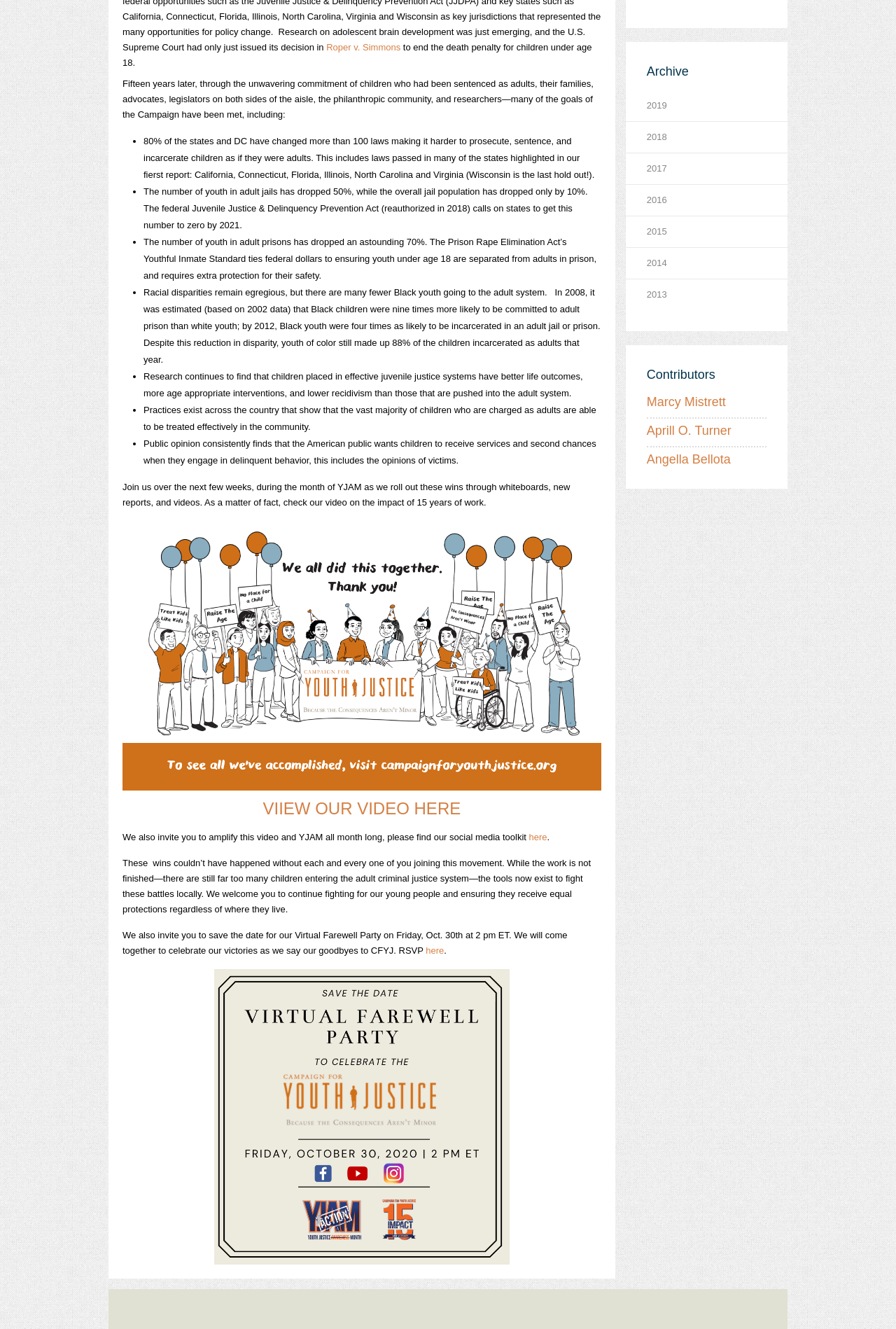Mark the bounding box of the element that matches the following description: "VIIEW OUR VIDEO HERE".

[0.293, 0.601, 0.514, 0.615]